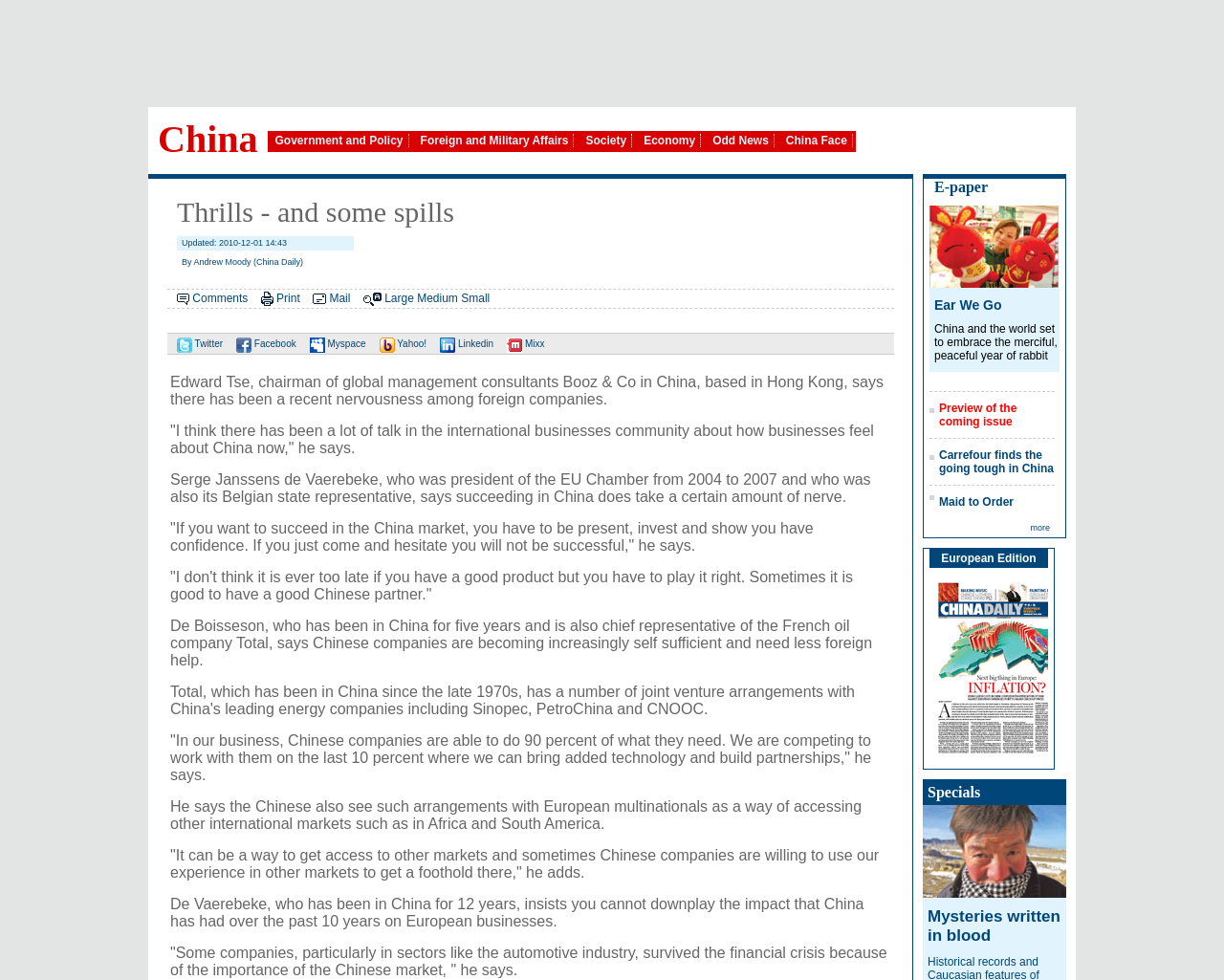Write a detailed summary of the webpage.

This webpage appears to be a news article from China Daily, with the title "Thrills - and some spills" and a subtitle "Updated: 2010-12-01 14:43" by Andrew Moody. The article discusses the economic situation in China and its impact on European businesses.

At the top of the page, there is a navigation menu with links to various sections, including "China", "Government and Policy", "Foreign and Military Affairs", "Society", "Economy", "Odd News", and "China Face". Below the navigation menu, there is a heading with the title of the article, followed by a brief summary and a series of links to share the article on social media platforms such as Twitter, Facebook, Myspace, Yahoo!, LinkedIn, and Mixx.

The main content of the article is divided into several paragraphs, with quotes from various individuals, including Edward Tse, chairman of global management consultants Booz & Co in China, and Serge Janssens de Vaerebeke, former president of the EU Chamber. The article discusses the challenges faced by European companies in China and the importance of having a good product and a good Chinese partner to succeed in the market.

On the right-hand side of the page, there are several headings and links to other articles, including "E-paper", "Ear We Go", "Preview of the coming issue", "Carrefour finds the going tough in China", "Maid to Order", and "European Edition". There are also several images scattered throughout the page, including a small icon next to each social media link and a larger image at the top of the page.

Overall, the webpage has a clean and organized layout, with a clear hierarchy of headings and a prominent display of the article's title and summary.